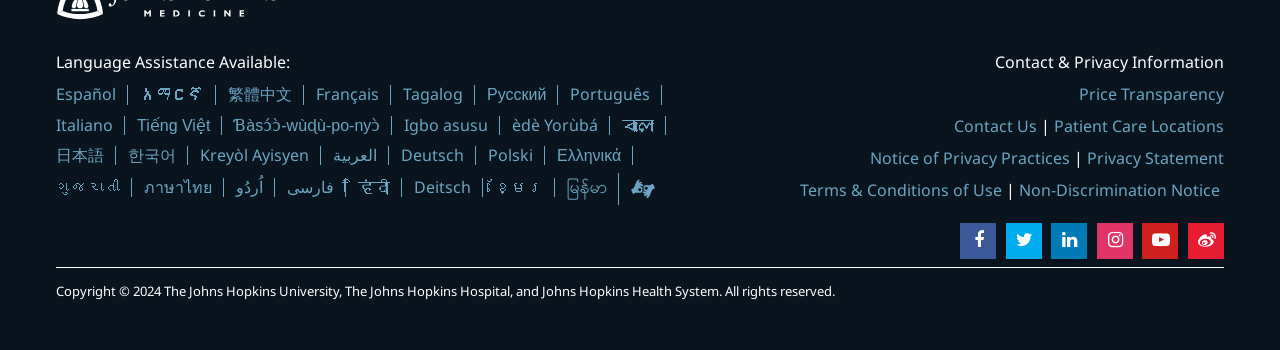Indicate the bounding box coordinates of the element that must be clicked to execute the instruction: "View Contact Us page". The coordinates should be given as four float numbers between 0 and 1, i.e., [left, top, right, bottom].

[0.745, 0.33, 0.81, 0.393]